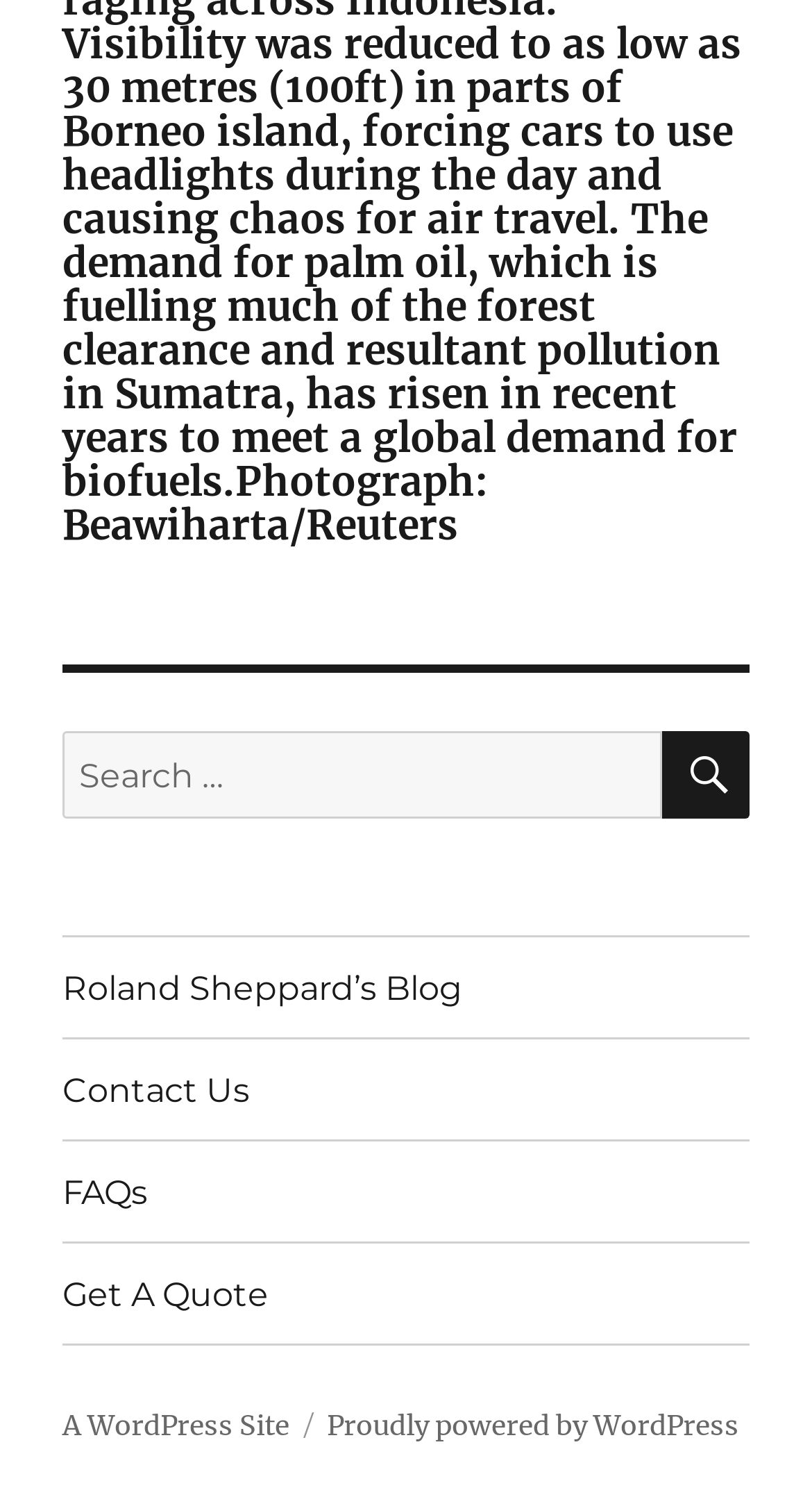Could you indicate the bounding box coordinates of the region to click in order to complete this instruction: "Read about Our Bodies Ourselves Today".

None